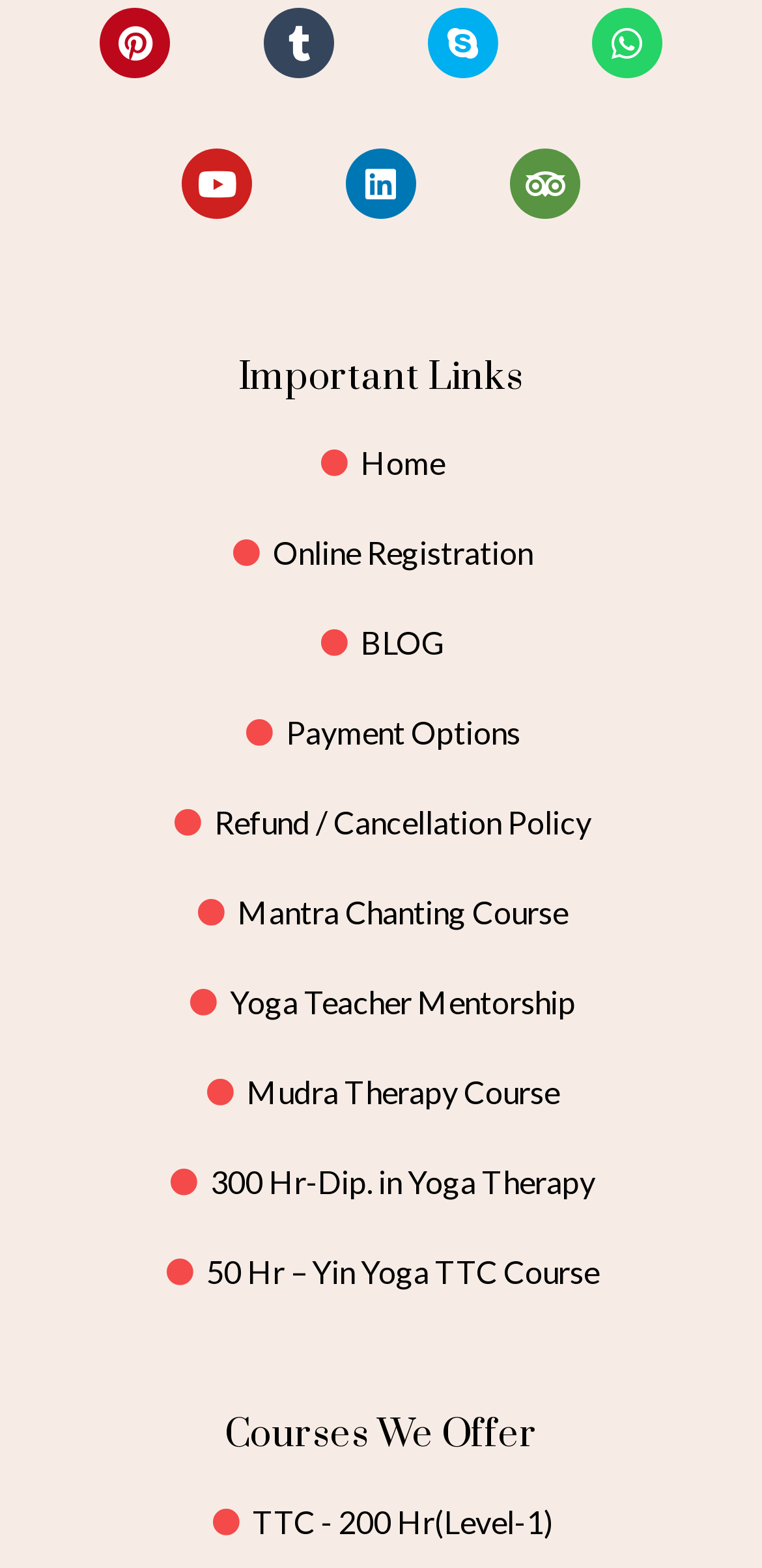Locate the bounding box coordinates of the element that should be clicked to fulfill the instruction: "Watch on Youtube".

[0.238, 0.094, 0.331, 0.139]